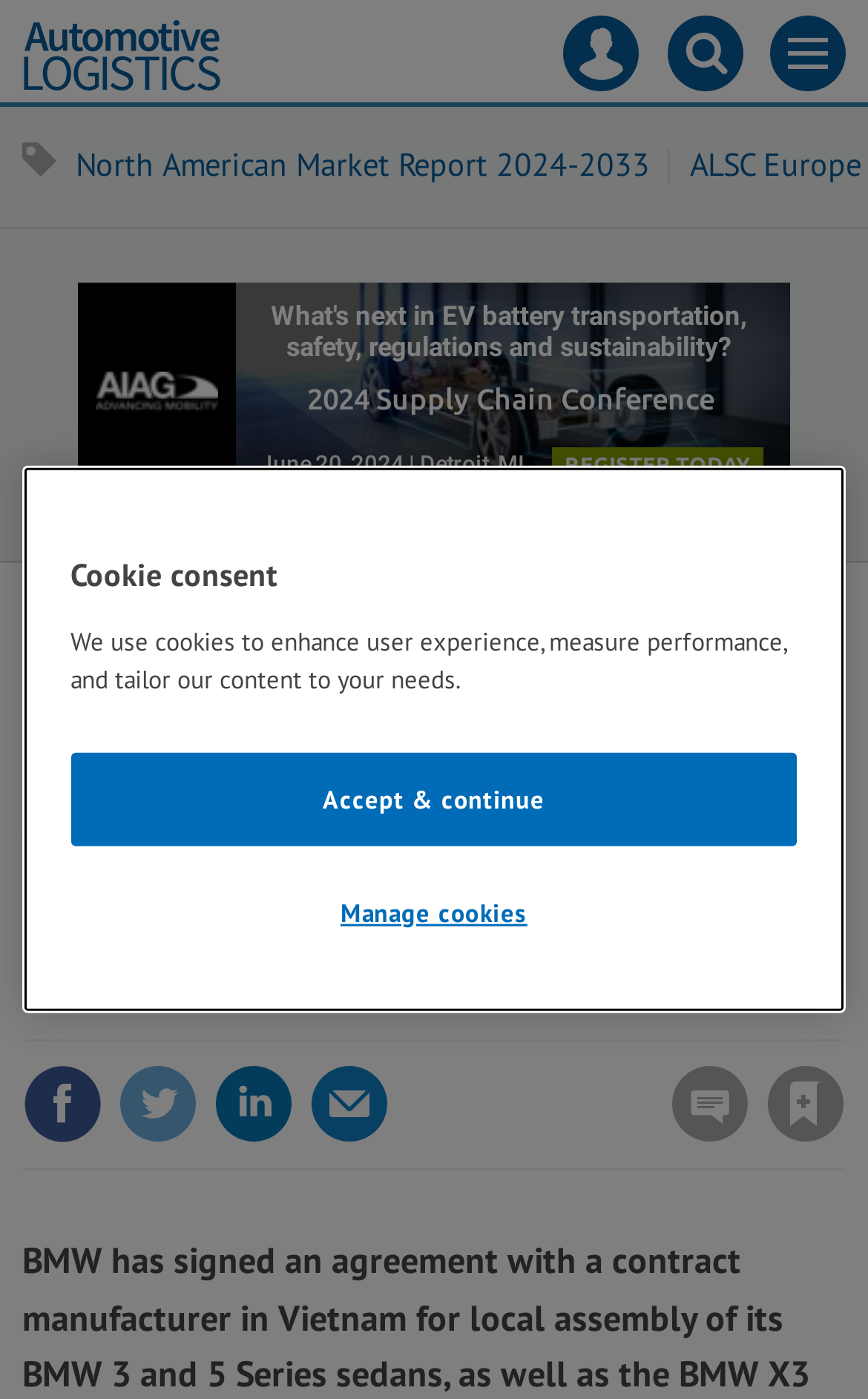Please mark the bounding box coordinates of the area that should be clicked to carry out the instruction: "Read news about North American Market Report".

[0.064, 0.103, 0.772, 0.132]